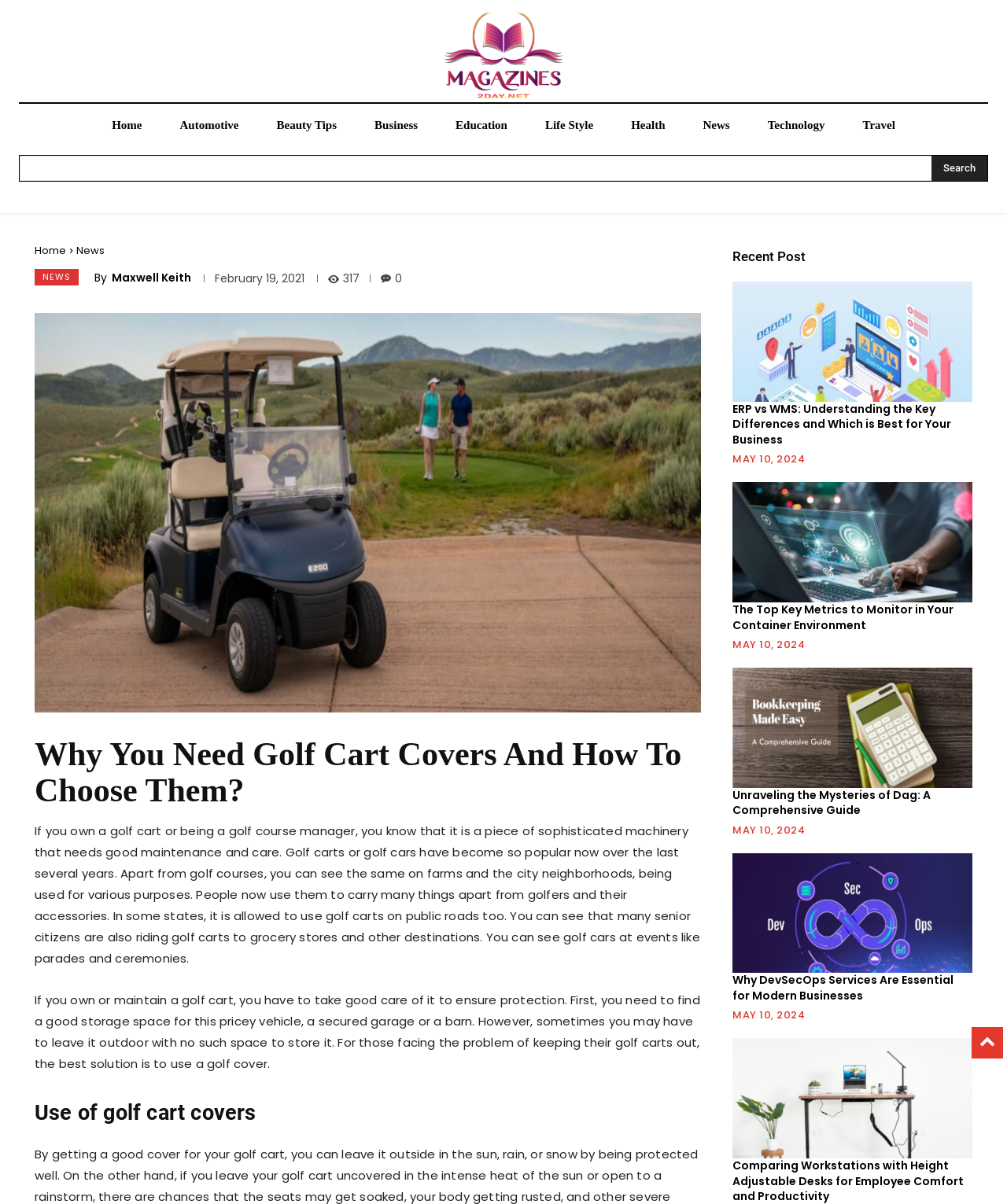Find and provide the bounding box coordinates for the UI element described with: "Company Establishment".

None